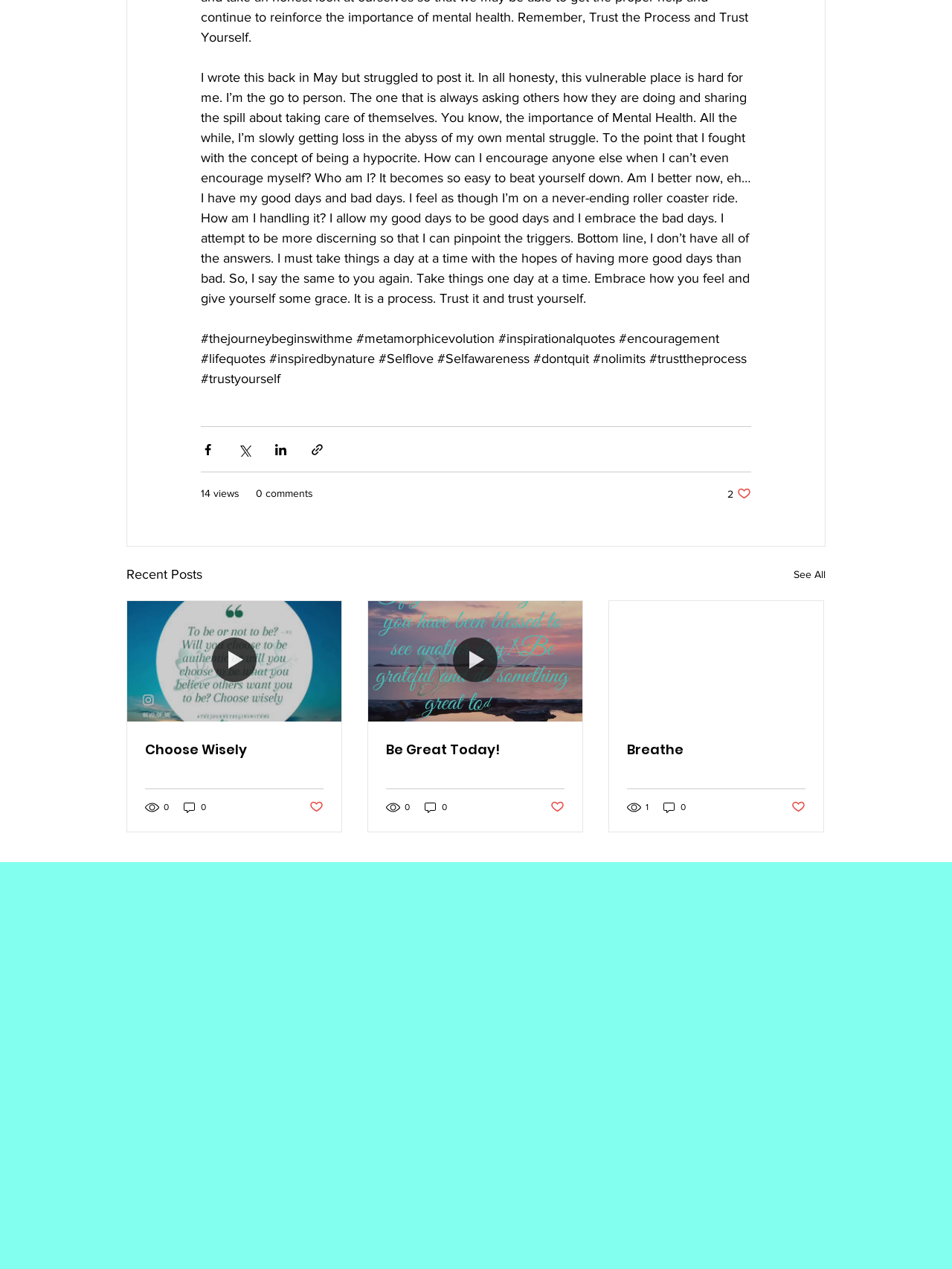Determine the bounding box of the UI element mentioned here: "parent_node: Be Great Today!". The coordinates must be in the format [left, top, right, bottom] with values ranging from 0 to 1.

[0.387, 0.474, 0.612, 0.569]